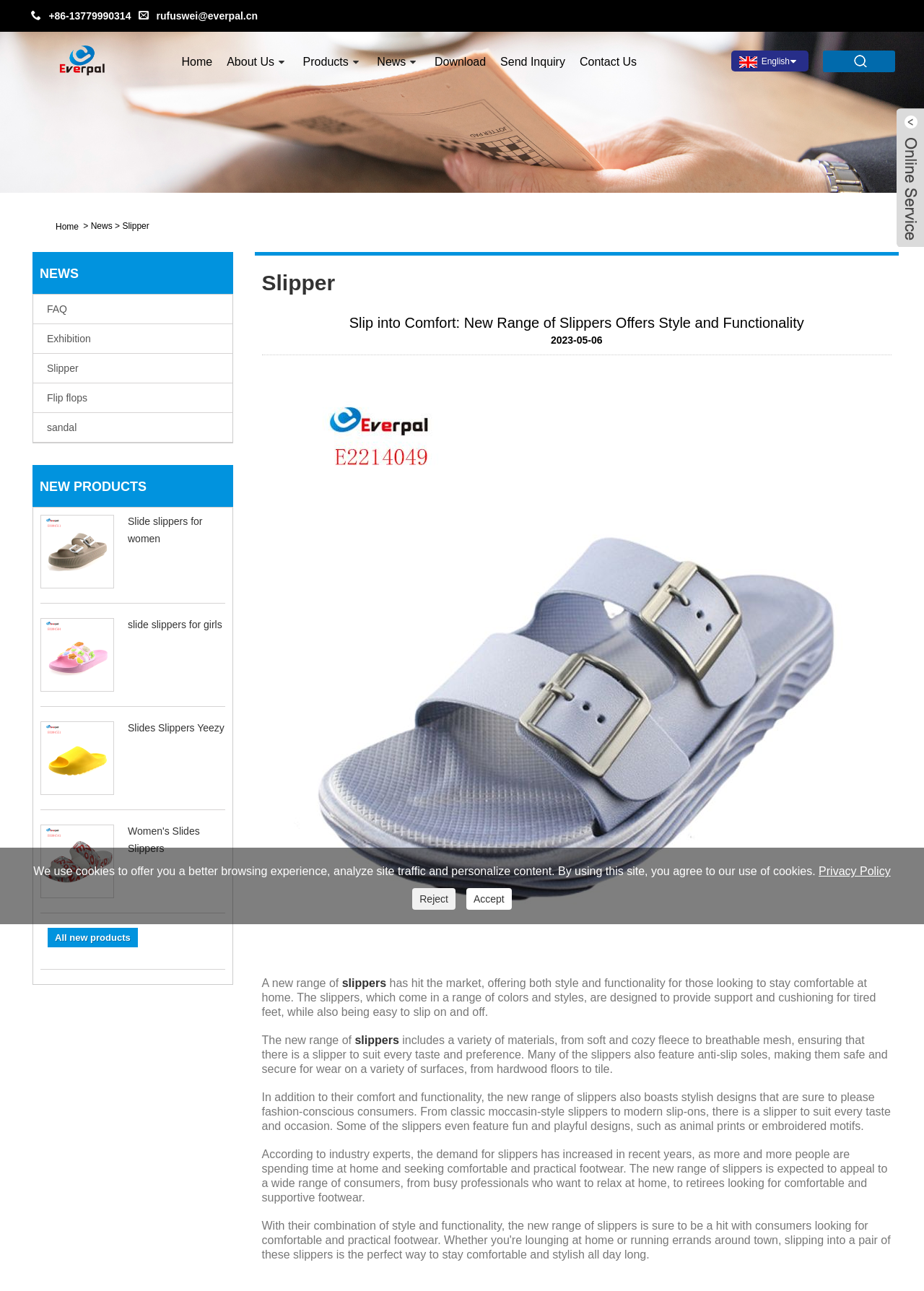Identify the bounding box coordinates for the element you need to click to achieve the following task: "click on the newsletter link". The coordinates must be four float values ranging from 0 to 1, formatted as [left, top, right, bottom].

None